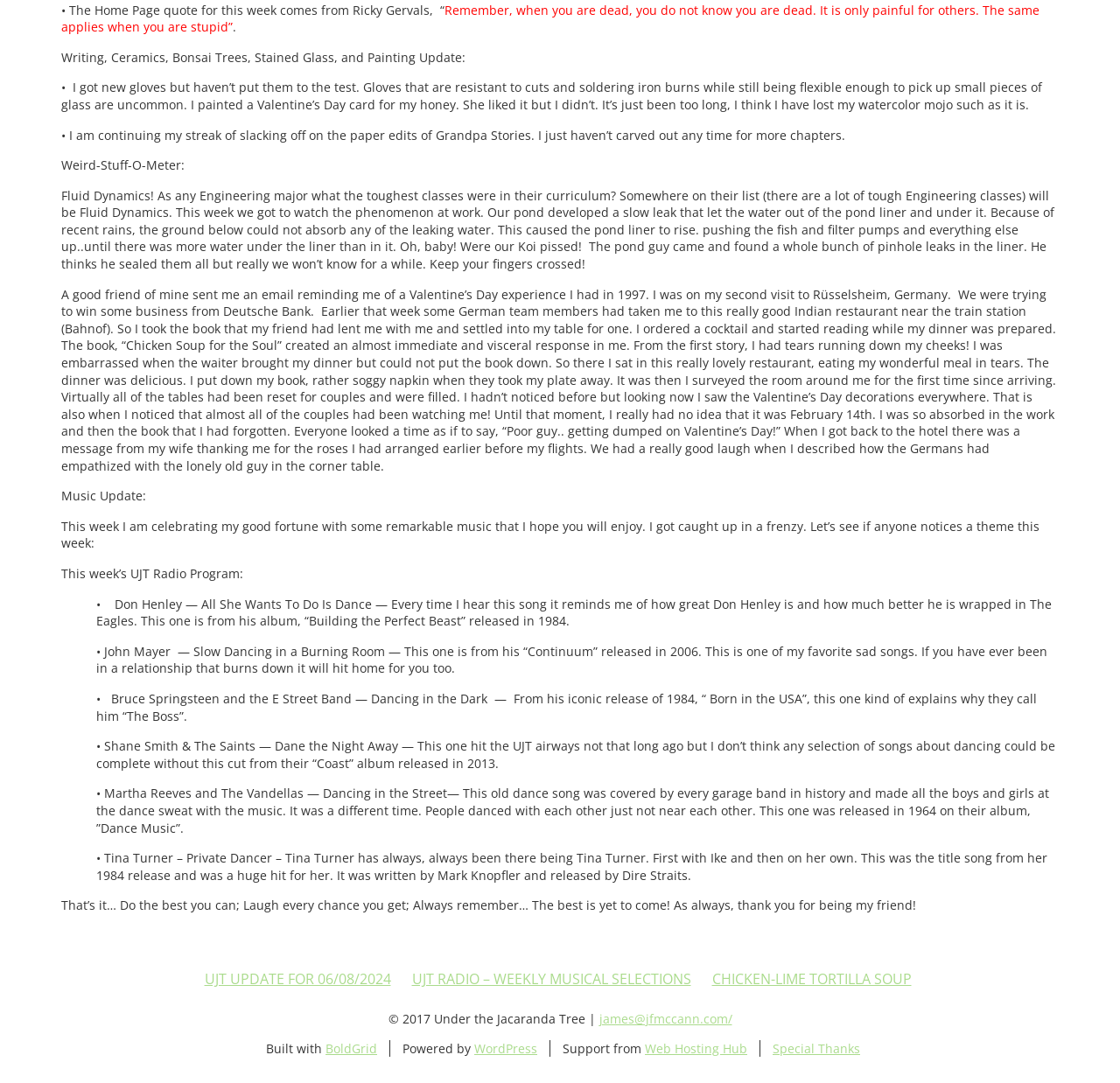Determine the bounding box for the HTML element described here: "Chicken-Lime Tortilla Soup". The coordinates should be given as [left, top, right, bottom] with each number being a float between 0 and 1.

[0.632, 0.891, 0.818, 0.917]